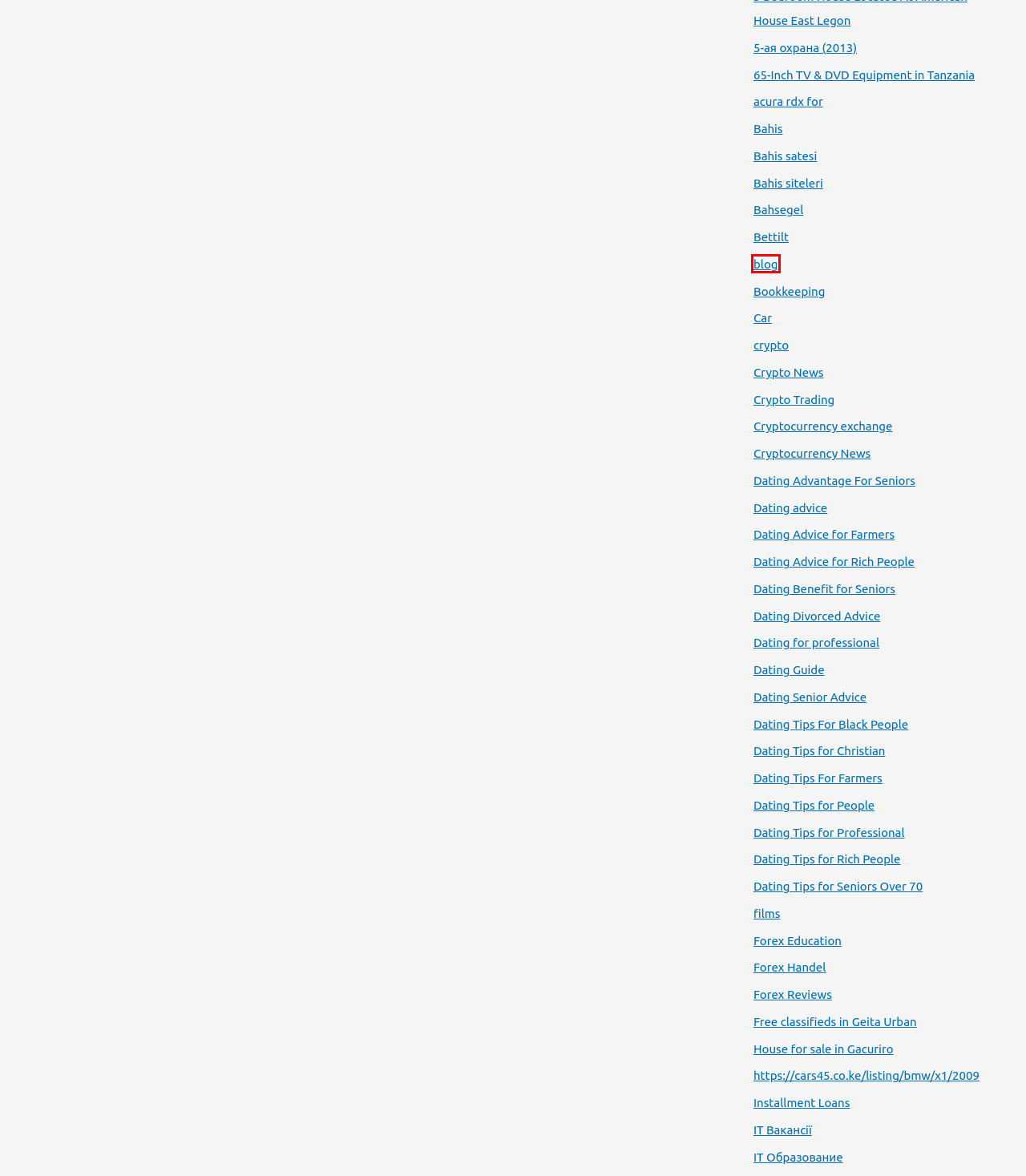You see a screenshot of a webpage with a red bounding box surrounding an element. Pick the webpage description that most accurately represents the new webpage after interacting with the element in the red bounding box. The options are:
A. Dating for professional
B. Forex Handel
C. https://cars45.co.ke/listing/bmw/x1/2009
D. Crypto News
E. blog
F. Forex Reviews
G. House for sale in Gacuriro
H. Dating Tips for Christian

E